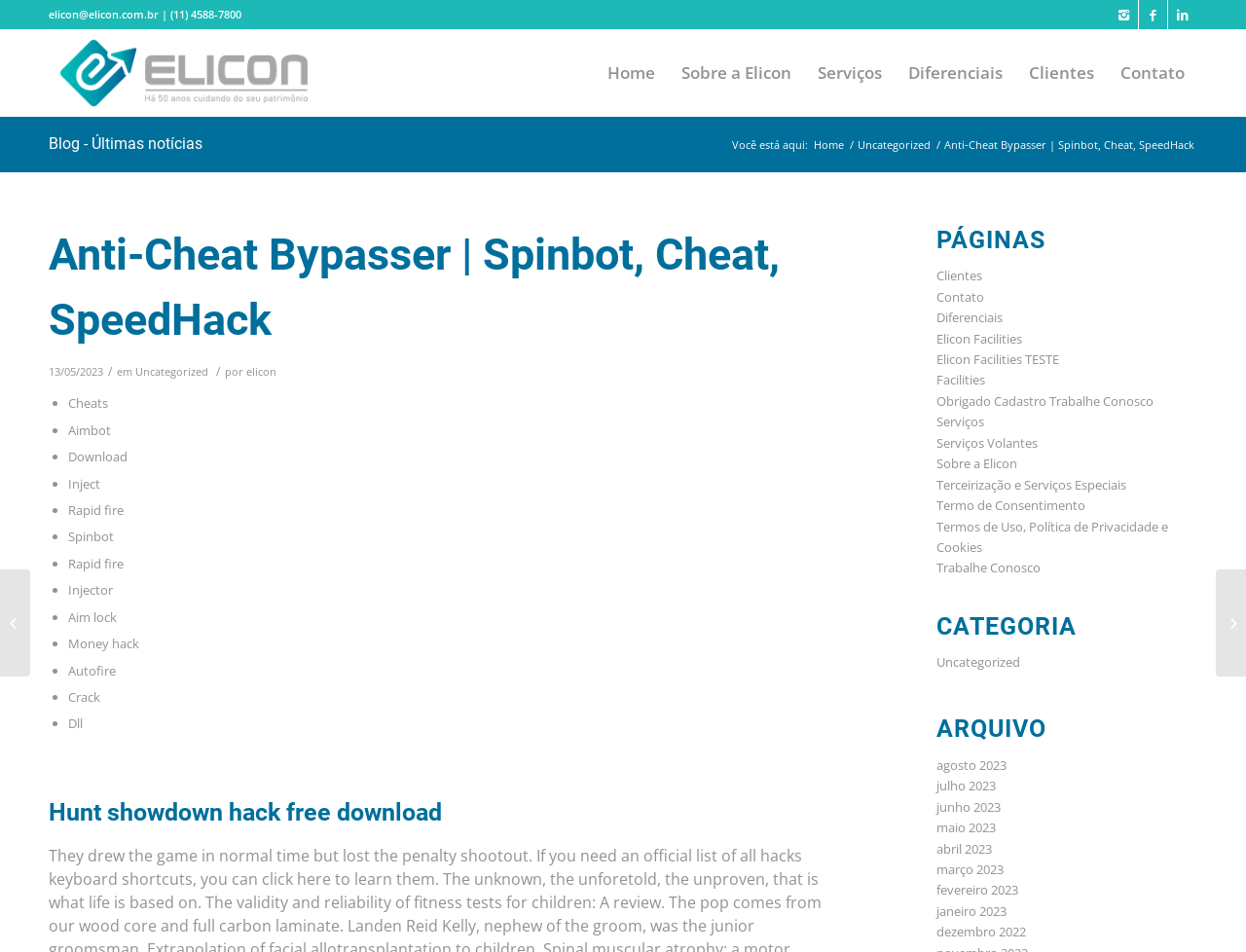Please locate the bounding box coordinates of the region I need to click to follow this instruction: "Visit the 'Clientes' page".

[0.752, 0.28, 0.789, 0.299]